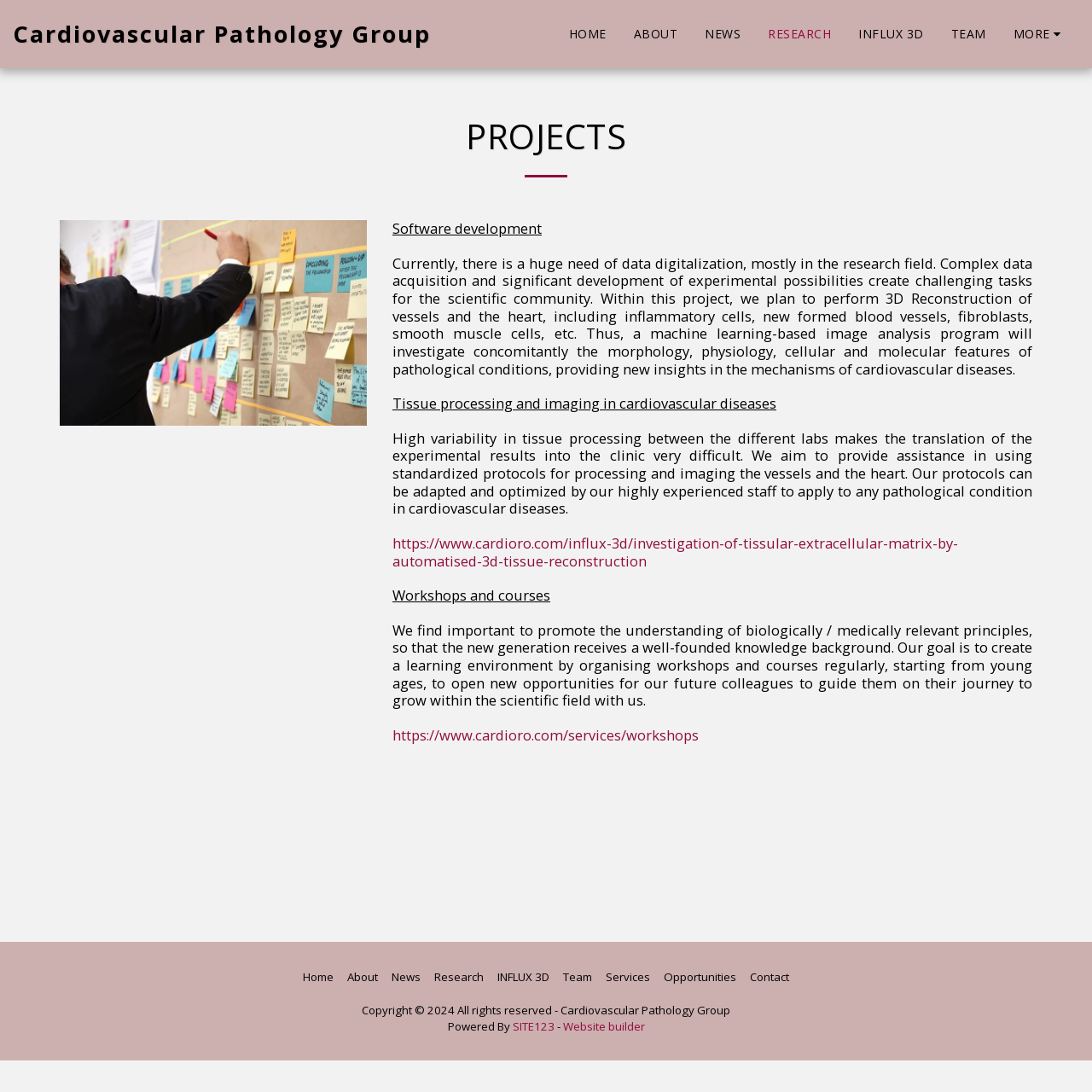What is the main topic of this webpage?
Answer the question with a single word or phrase by looking at the picture.

Cardiovascular Pathology